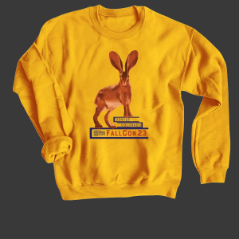Provide a thorough description of what you see in the image.

The image features a vibrant yellow sweatshirt designed for FallCon 2023, showcasing an illustration of a standing rabbit. The rabbit, with its distinctively large ears and a lively expression, is positioned centrally on the front of the sweatshirt. Below the illustration, a banner boldly displays the text "FallCon 23," emphasizing the event's branding. This piece of apparel is not only a stylish addition to any wardrobe but also a unique way to support and celebrate the literary and artistic community, particularly benefiting the support of BINC (Book Industry Charitable Foundation).